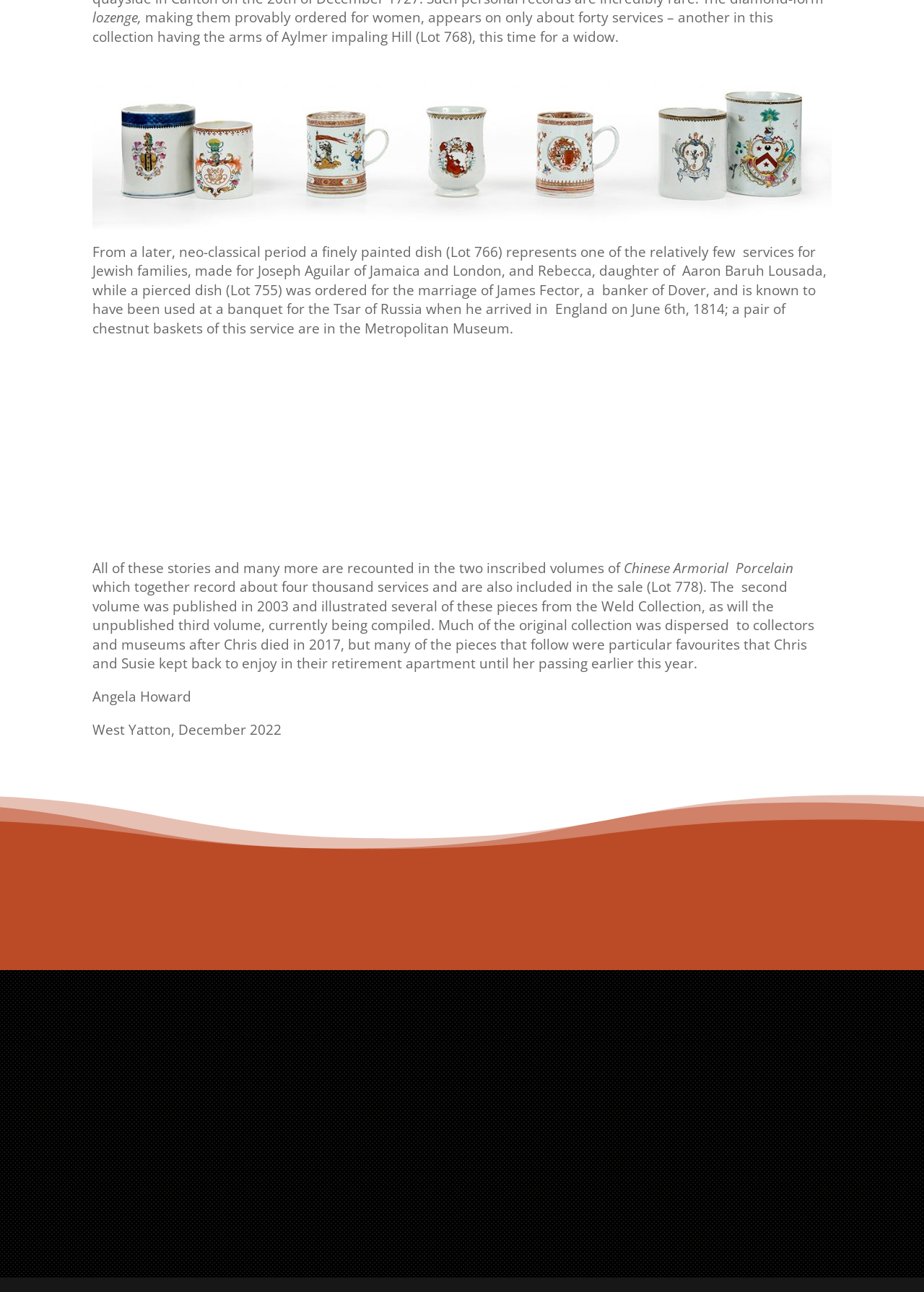Pinpoint the bounding box coordinates of the area that should be clicked to complete the following instruction: "Subscribe to Brunk updates". The coordinates must be given as four float numbers between 0 and 1, i.e., [left, top, right, bottom].

[0.311, 0.874, 0.689, 0.904]